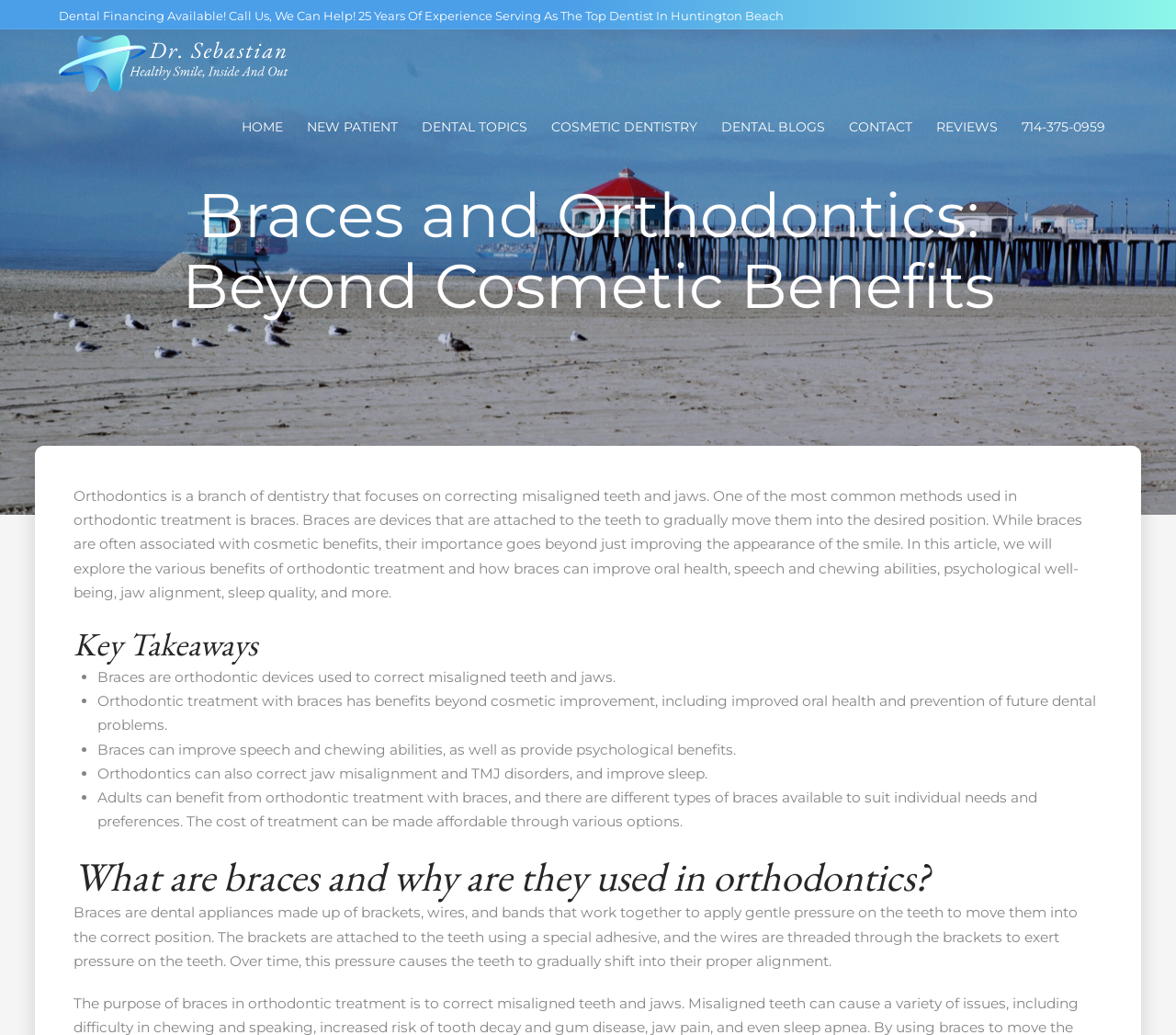Locate the bounding box coordinates of the clickable region to complete the following instruction: "View 'About' page."

None